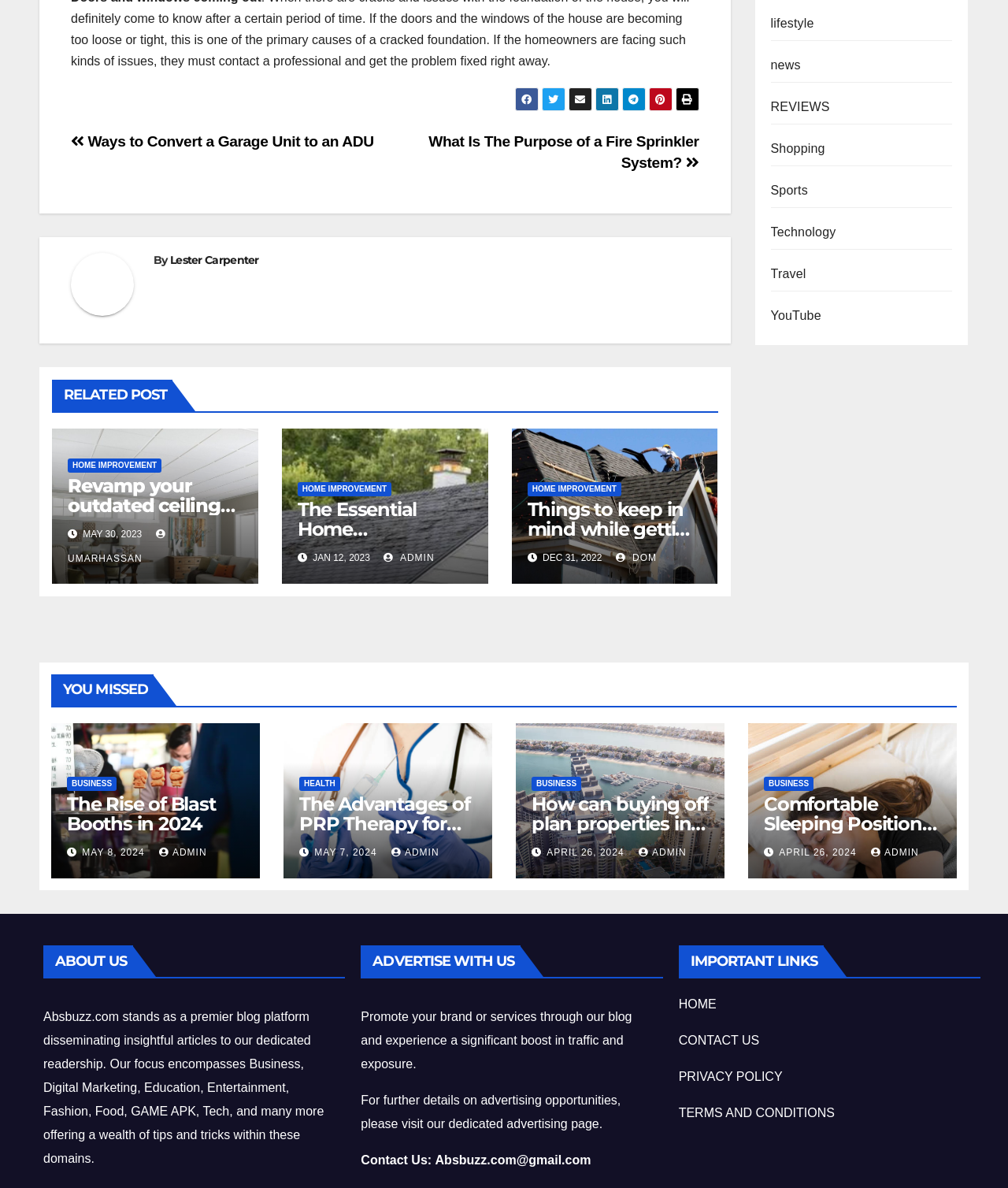How many categories are listed at the top?
Using the information presented in the image, please offer a detailed response to the question.

I counted the number of links at the top of the webpage, which are 'lifestyle', 'news', 'REVIEWS', 'Shopping', 'Sports', 'Technology', 'Travel', 'YouTube', and 'HOME IMPROVEMENT'. There are 9 categories in total.